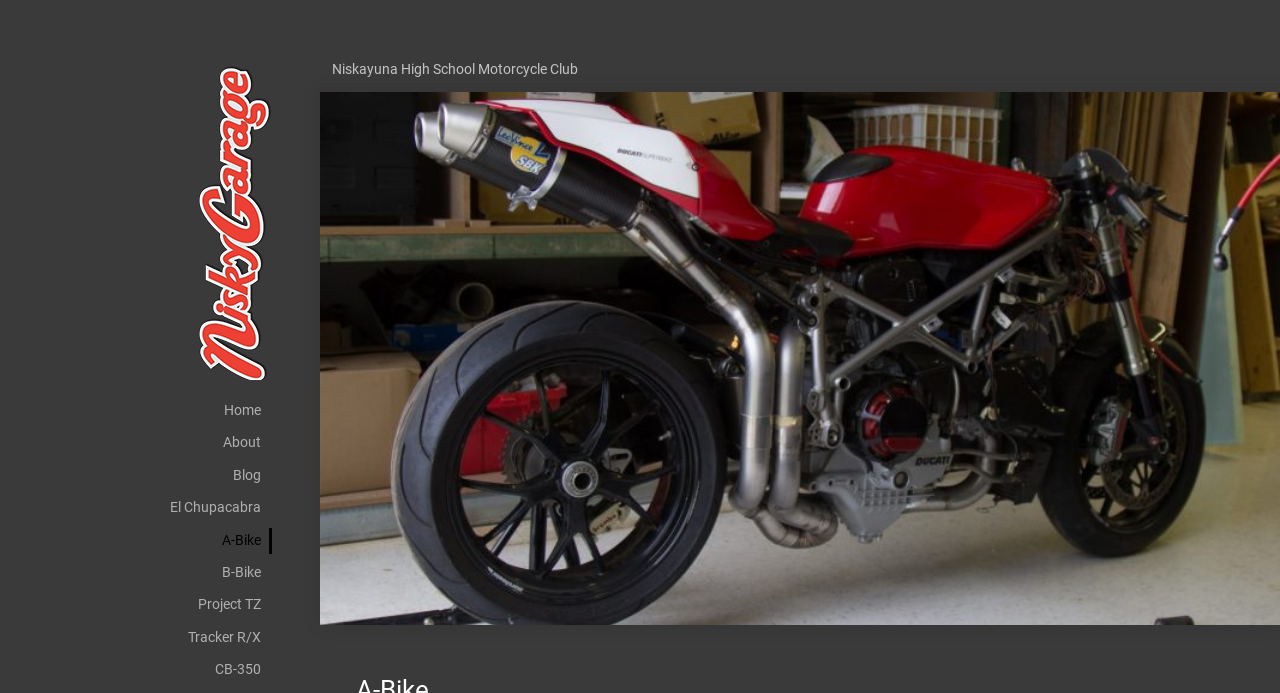Give a detailed account of the webpage, highlighting key information.

The webpage is about A-Bike and NiskyGarage. At the top left, there is a link to NiskyGarage accompanied by an image with the same name. Below this, there is a horizontal menu with 9 links: Home, About, Blog, El Chupacabra, A-Bike, B-Bike, Project TZ, Tracker R/X, and CB-350. These links are aligned vertically, with Home at the top and CB-350 at the bottom. To the right of the NiskyGarage link and image, there is a static text that reads "Niskayuna High School Motorcycle Club".